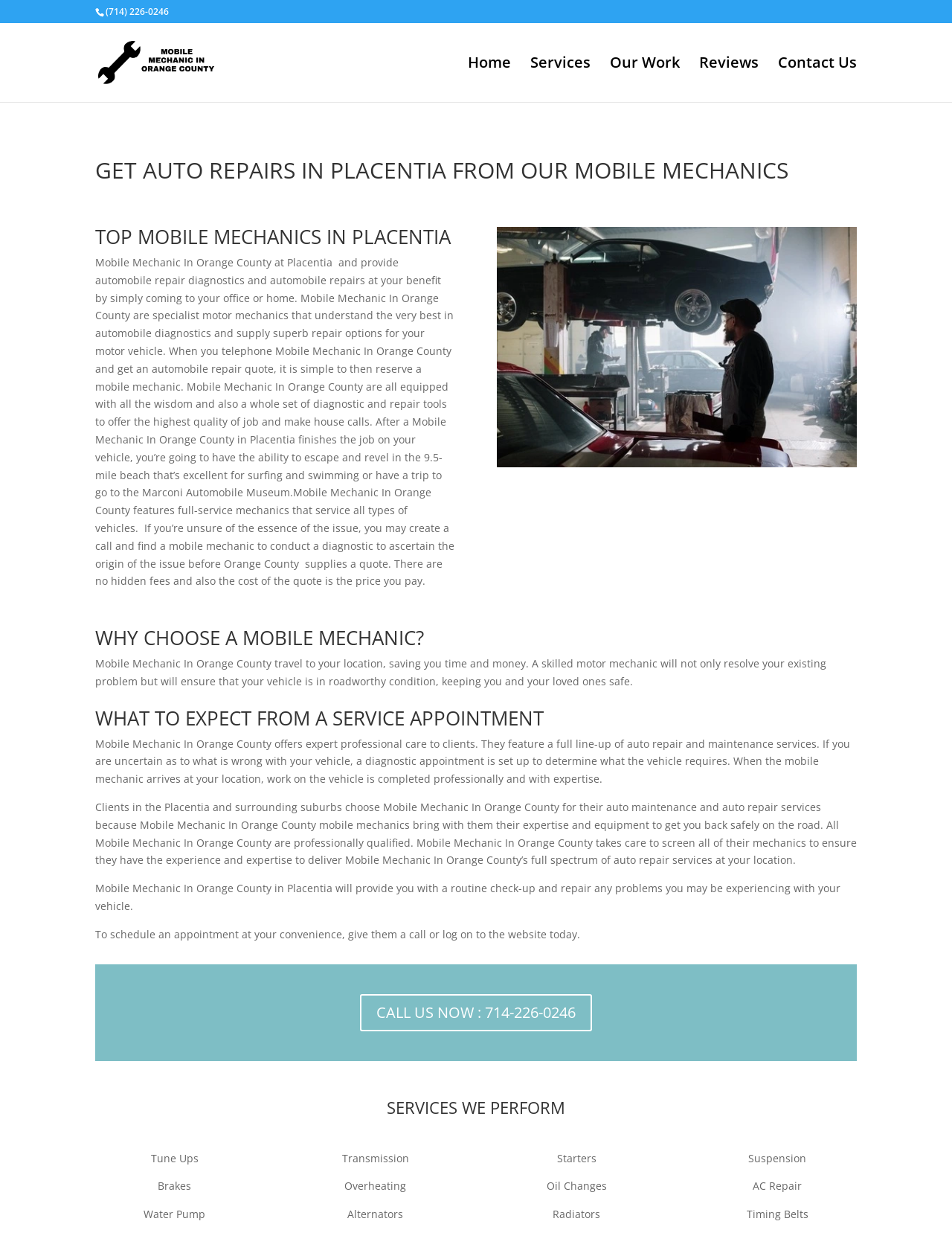Please determine the bounding box coordinates of the element to click in order to execute the following instruction: "Read more about David Goggins’ Story of Success". The coordinates should be four float numbers between 0 and 1, specified as [left, top, right, bottom].

None